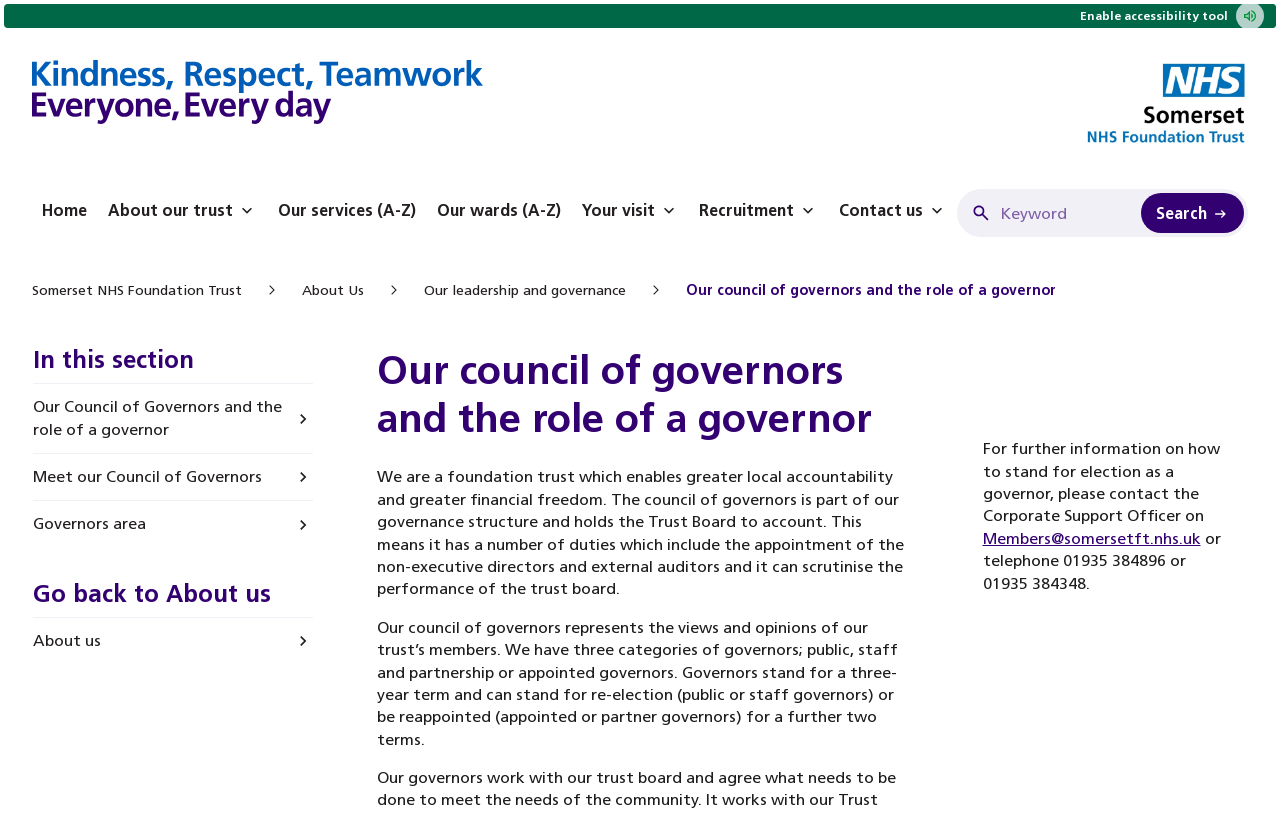Give a concise answer using only one word or phrase for this question:
What is the purpose of the council of governors?

Local accountability and financial freedom